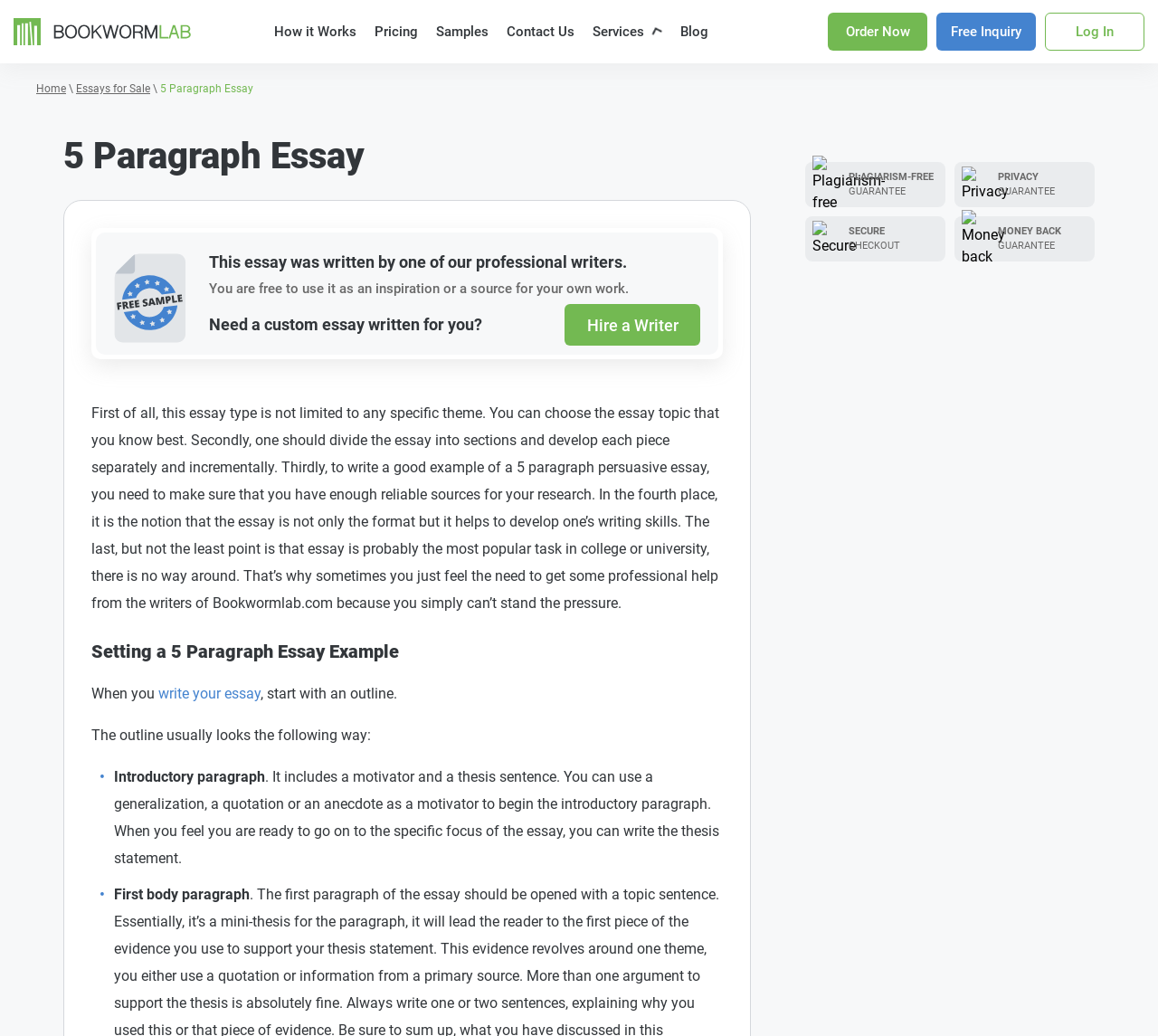Please determine the bounding box coordinates of the section I need to click to accomplish this instruction: "Click on the 'Contact Us' link".

[0.43, 0.01, 0.504, 0.052]